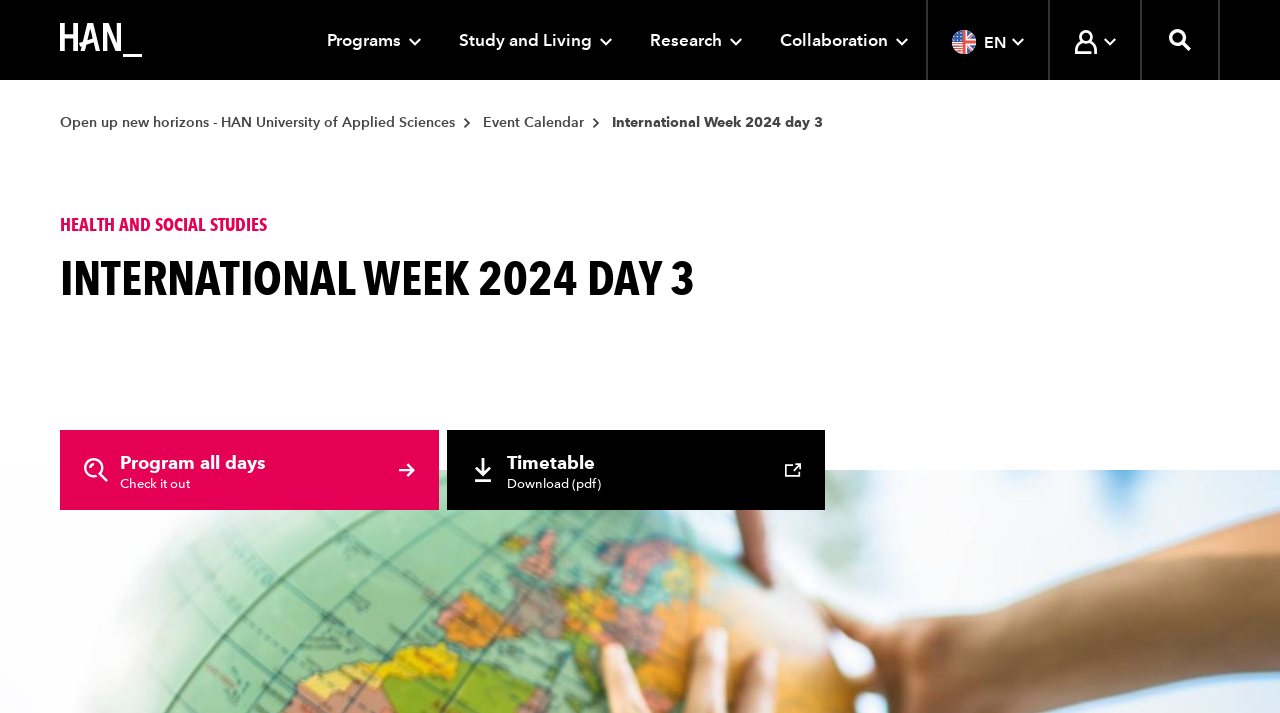Please respond to the question with a concise word or phrase:
How many submenu buttons are there?

4